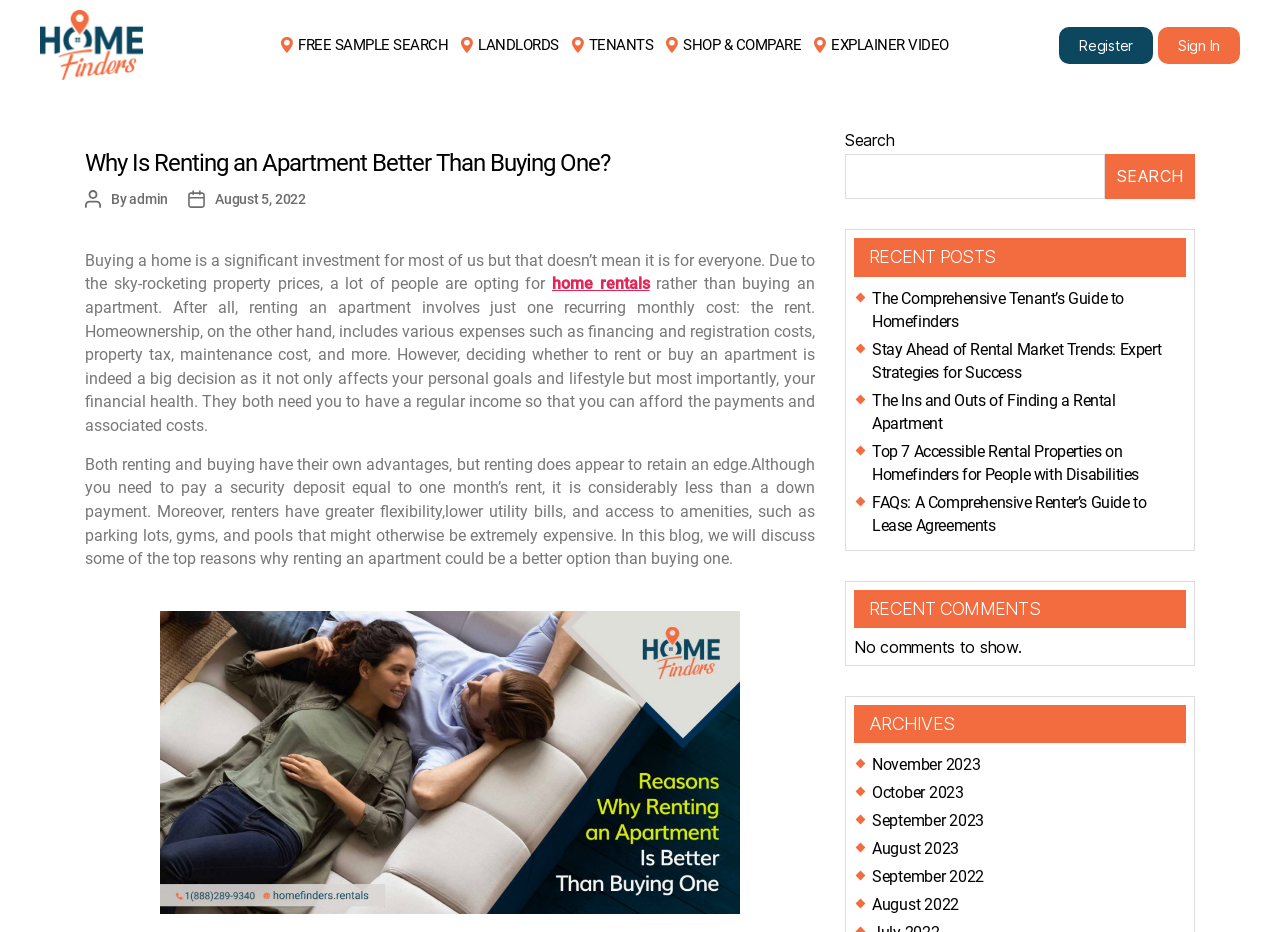Find the bounding box coordinates of the element you need to click on to perform this action: 'Click on the 'FREE SAMPLE SEARCH' link'. The coordinates should be represented by four float values between 0 and 1, in the format [left, top, right, bottom].

[0.244, 0.049, 0.362, 0.069]